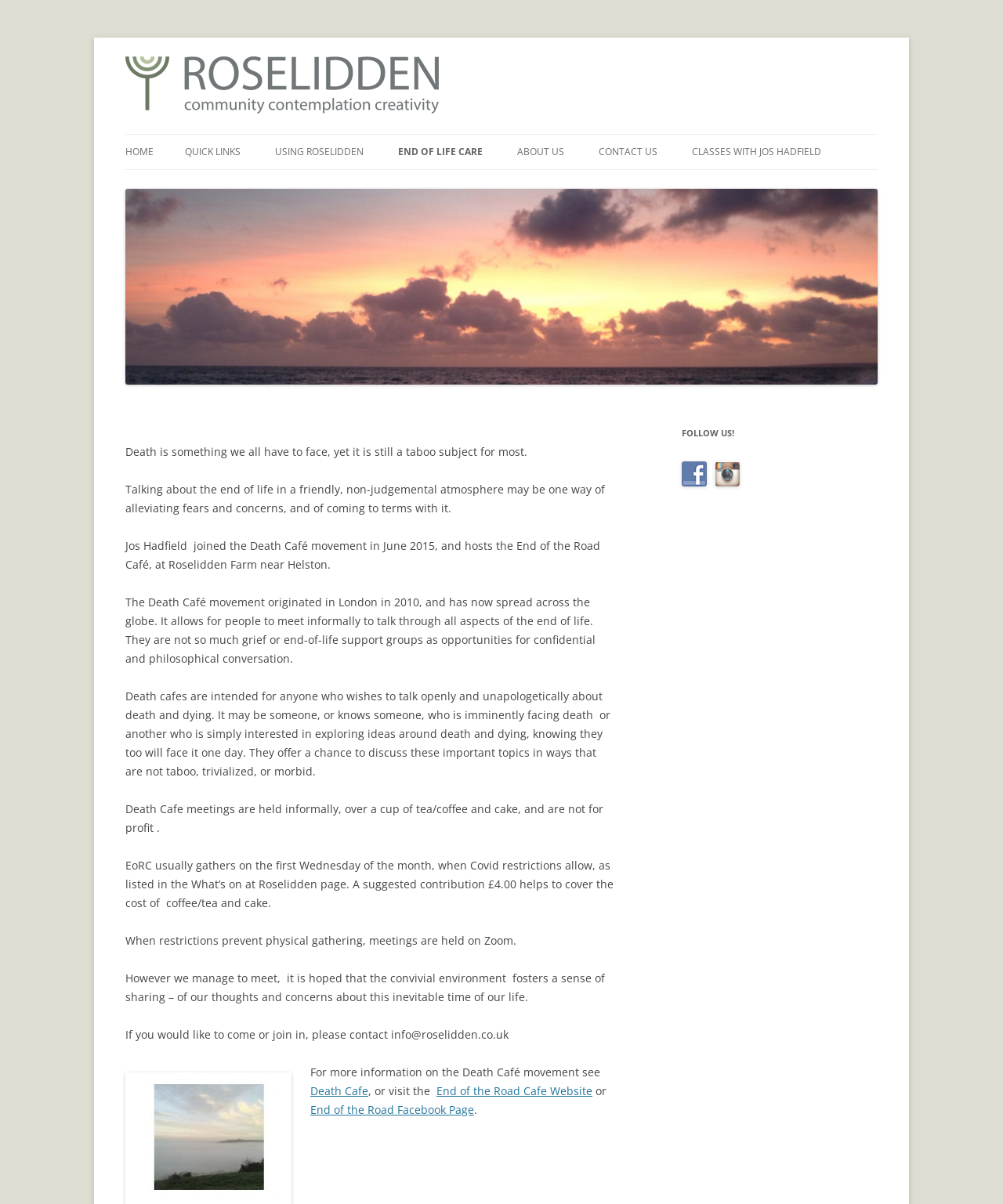How often do the Death Cafe meetings take place?
Based on the image, give a concise answer in the form of a single word or short phrase.

First Wednesday of the month